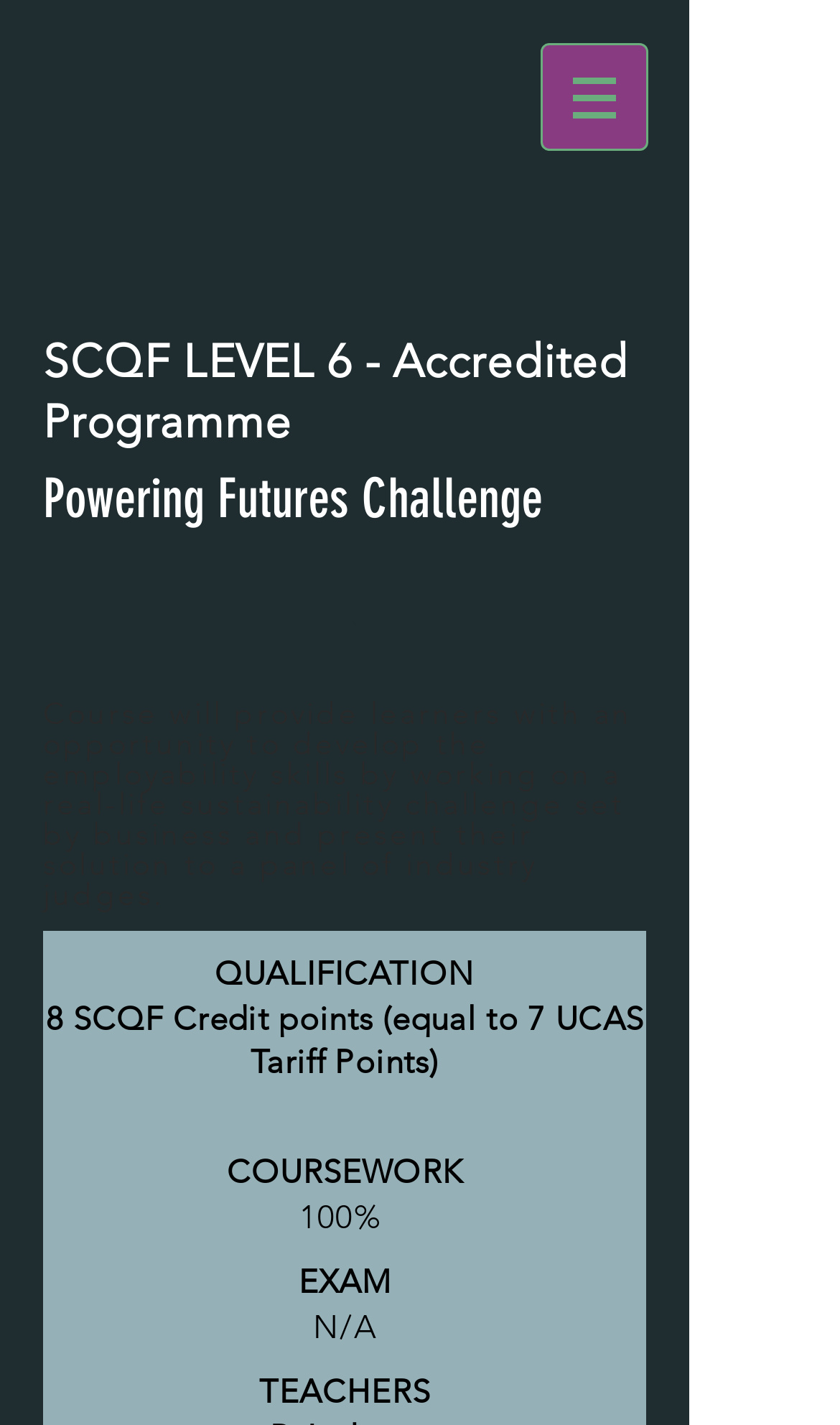Give a one-word or one-phrase response to the question: 
What is the SCQF level of the accredited programme?

6